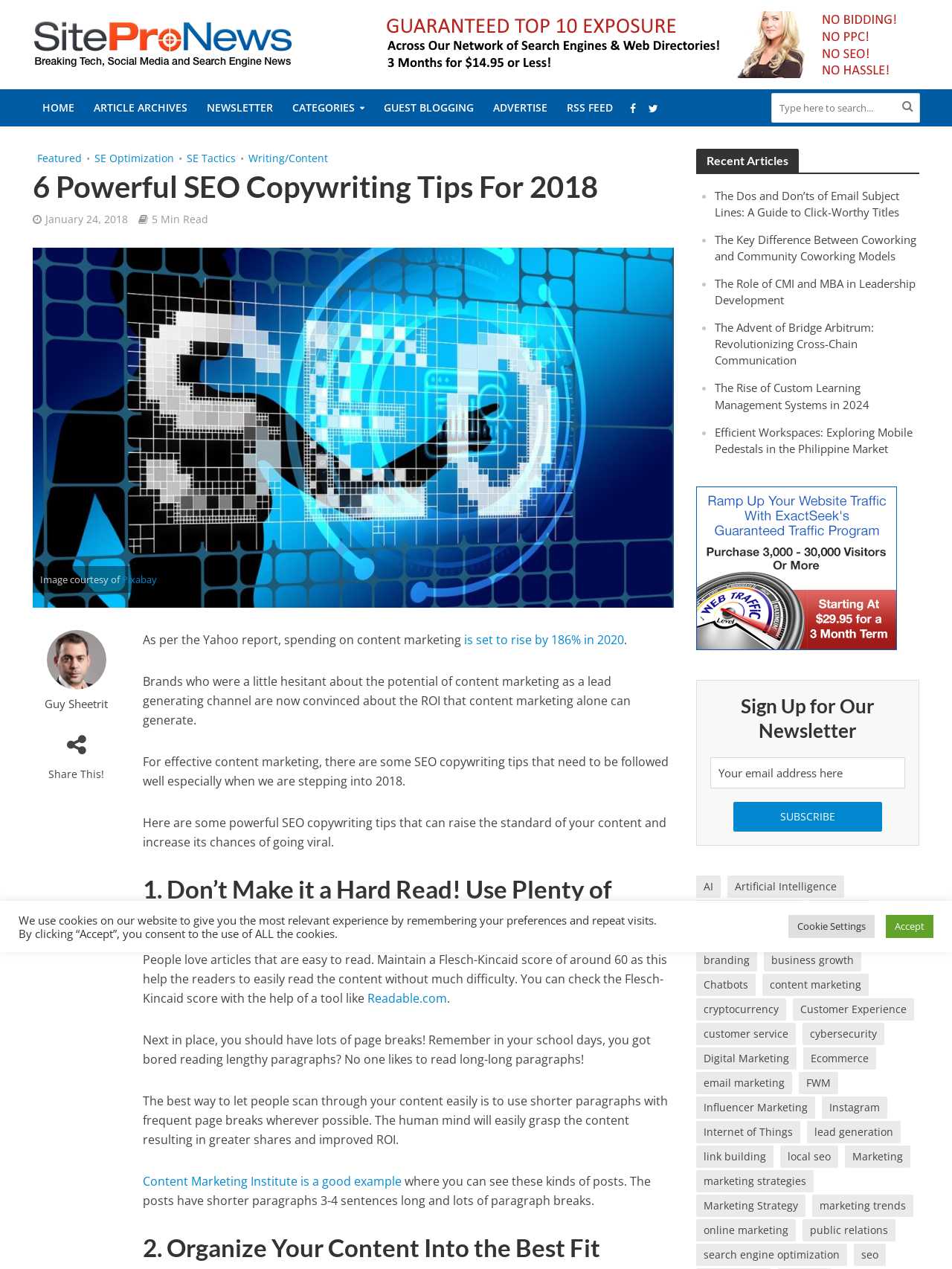Predict the bounding box of the UI element based on this description: "bitcoin".

[0.731, 0.728, 0.783, 0.746]